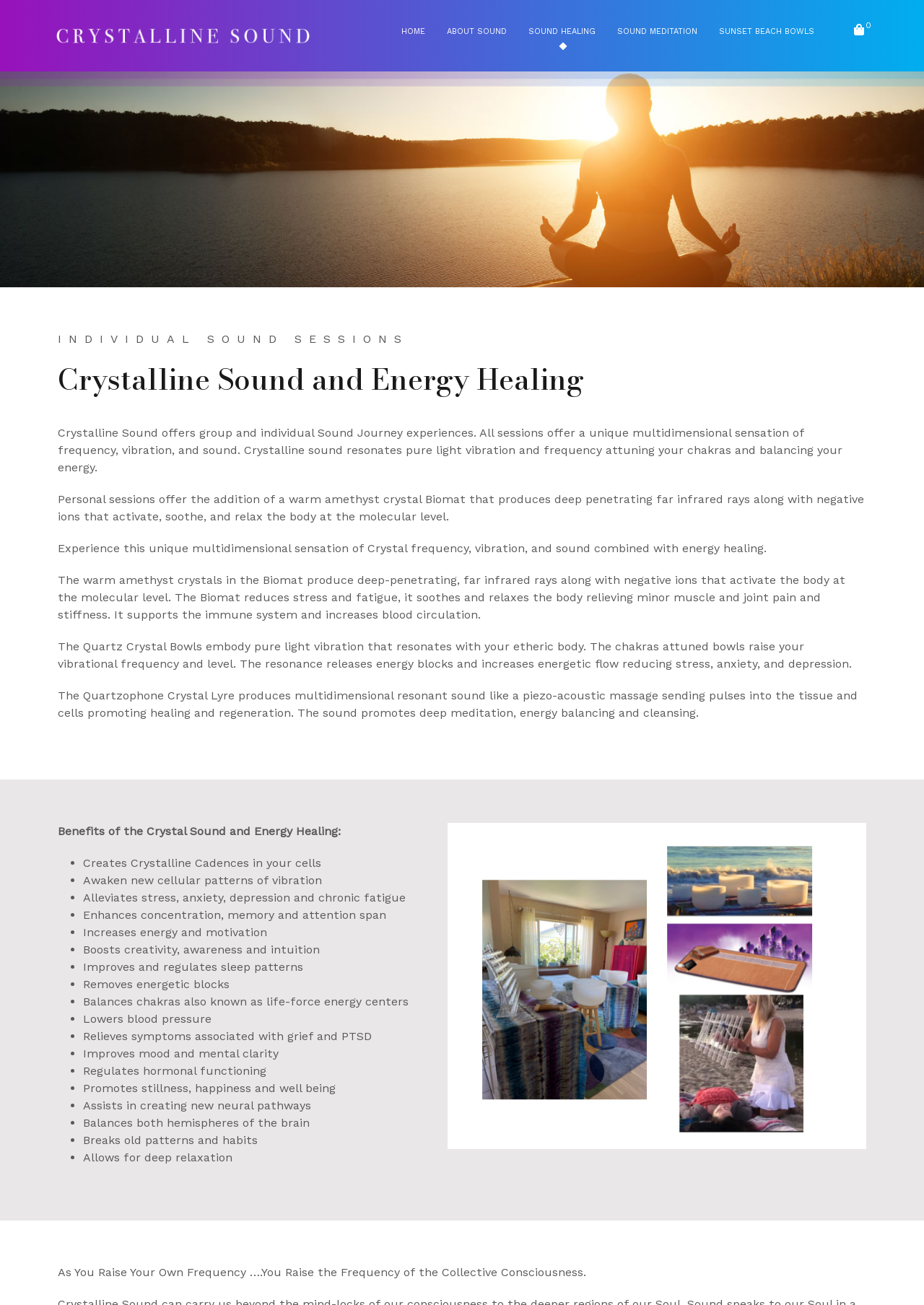What is the effect of the Quartz Crystal Bowls?
Answer with a single word or short phrase according to what you see in the image.

Raises vibrational frequency